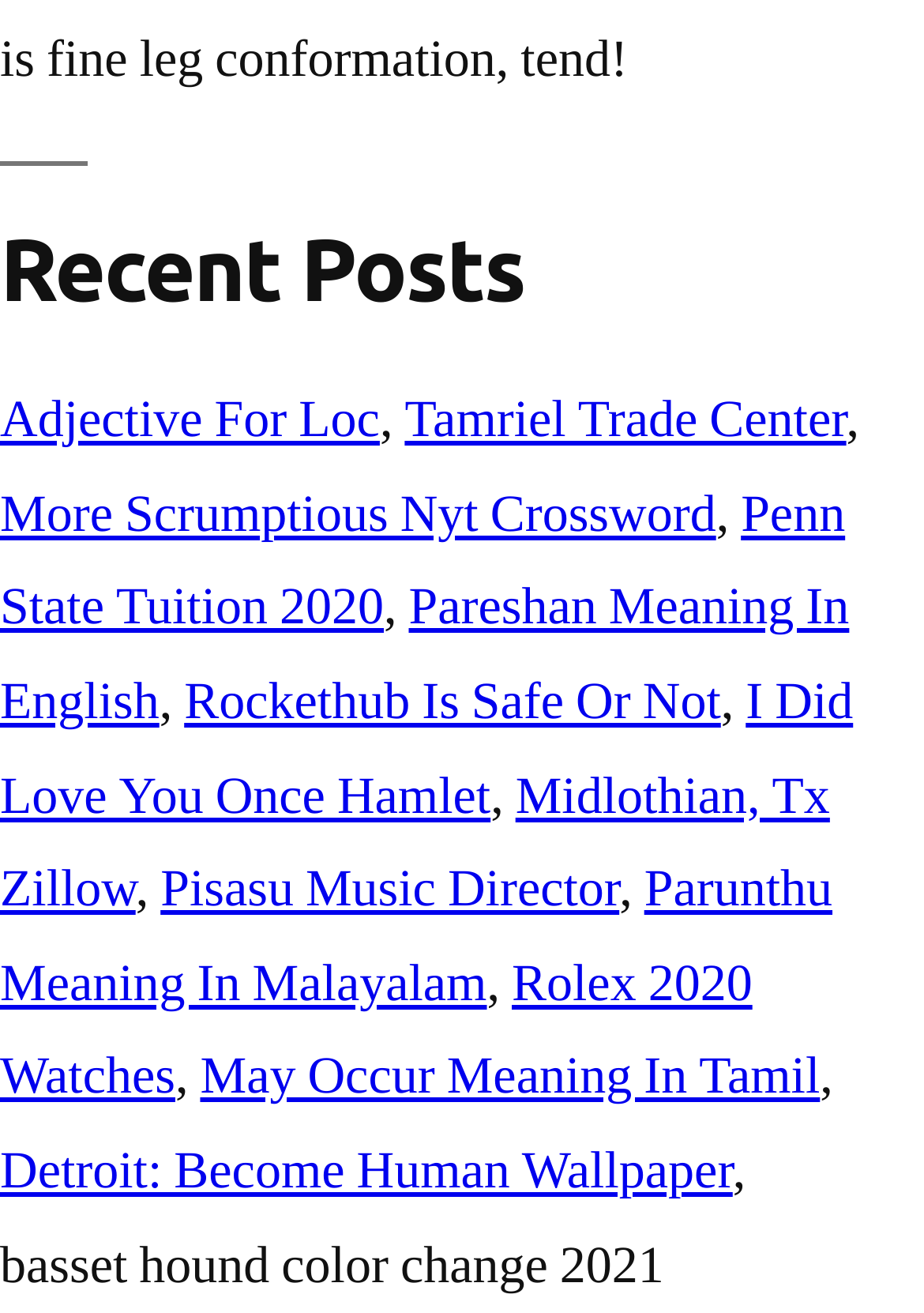Find and provide the bounding box coordinates for the UI element described here: "Pareshan Meaning In English". The coordinates should be given as four float numbers between 0 and 1: [left, top, right, bottom].

[0.0, 0.438, 0.919, 0.56]